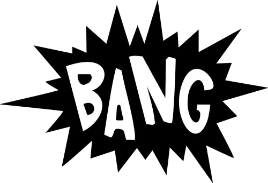Answer the following inquiry with a single word or phrase:
What is the name of the recipe featured in the image?

Bang Bang Shrimp